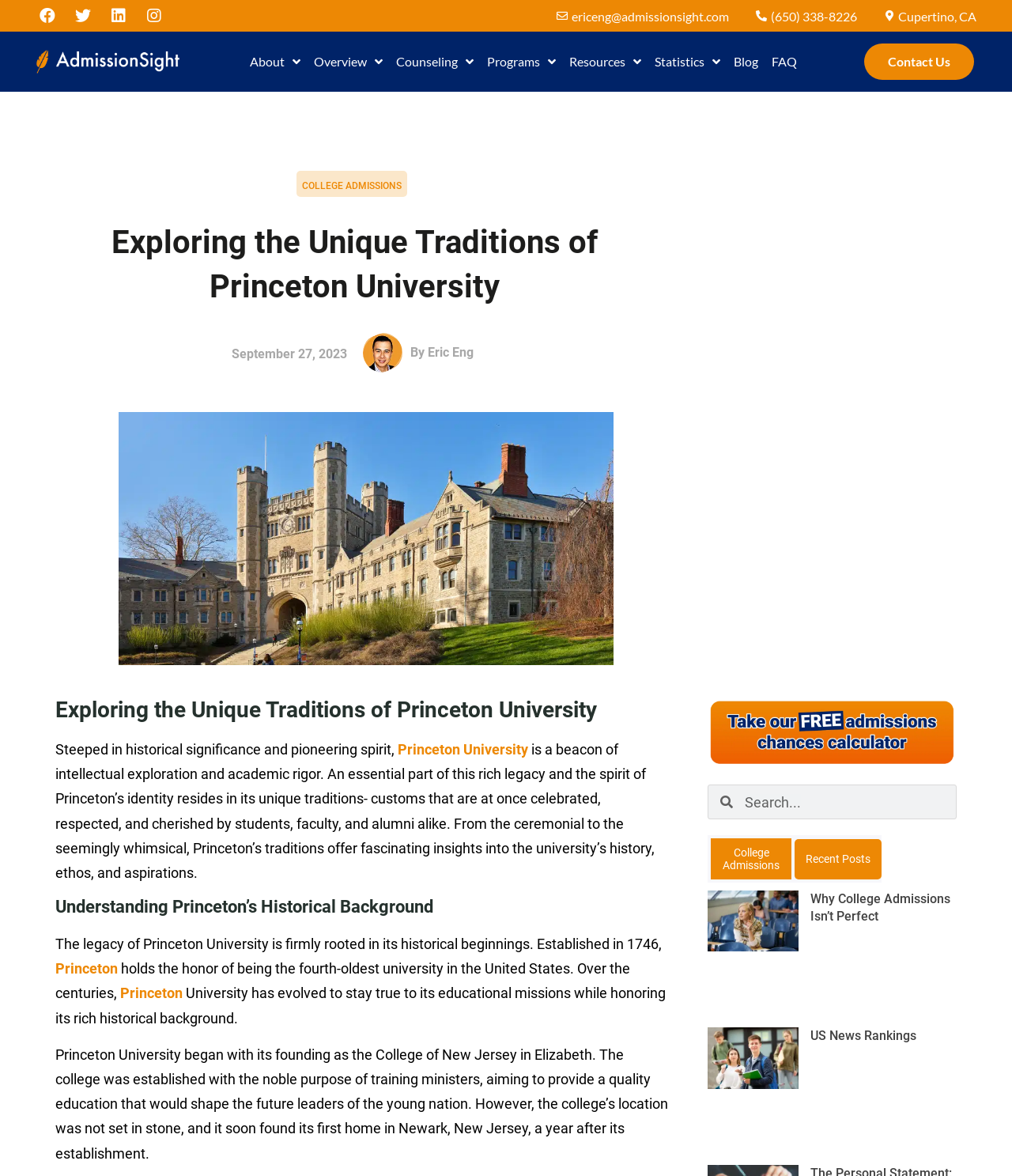Please locate the bounding box coordinates of the element that needs to be clicked to achieve the following instruction: "Go to Contact Us page". The coordinates should be four float numbers between 0 and 1, i.e., [left, top, right, bottom].

None